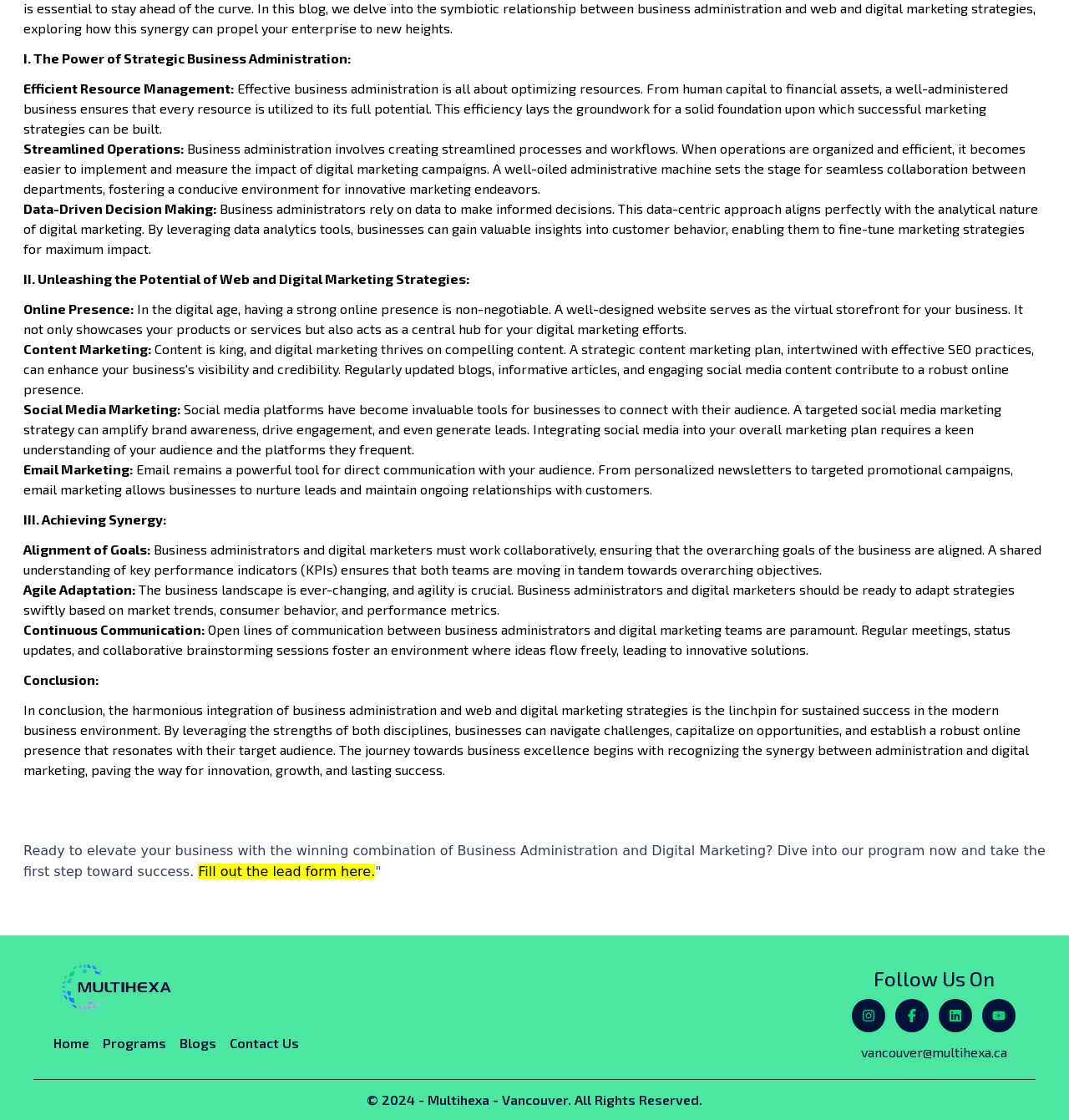From the element description: "Contact Us", extract the bounding box coordinates of the UI element. The coordinates should be expressed as four float numbers between 0 and 1, in the order [left, top, right, bottom].

[0.215, 0.924, 0.28, 0.938]